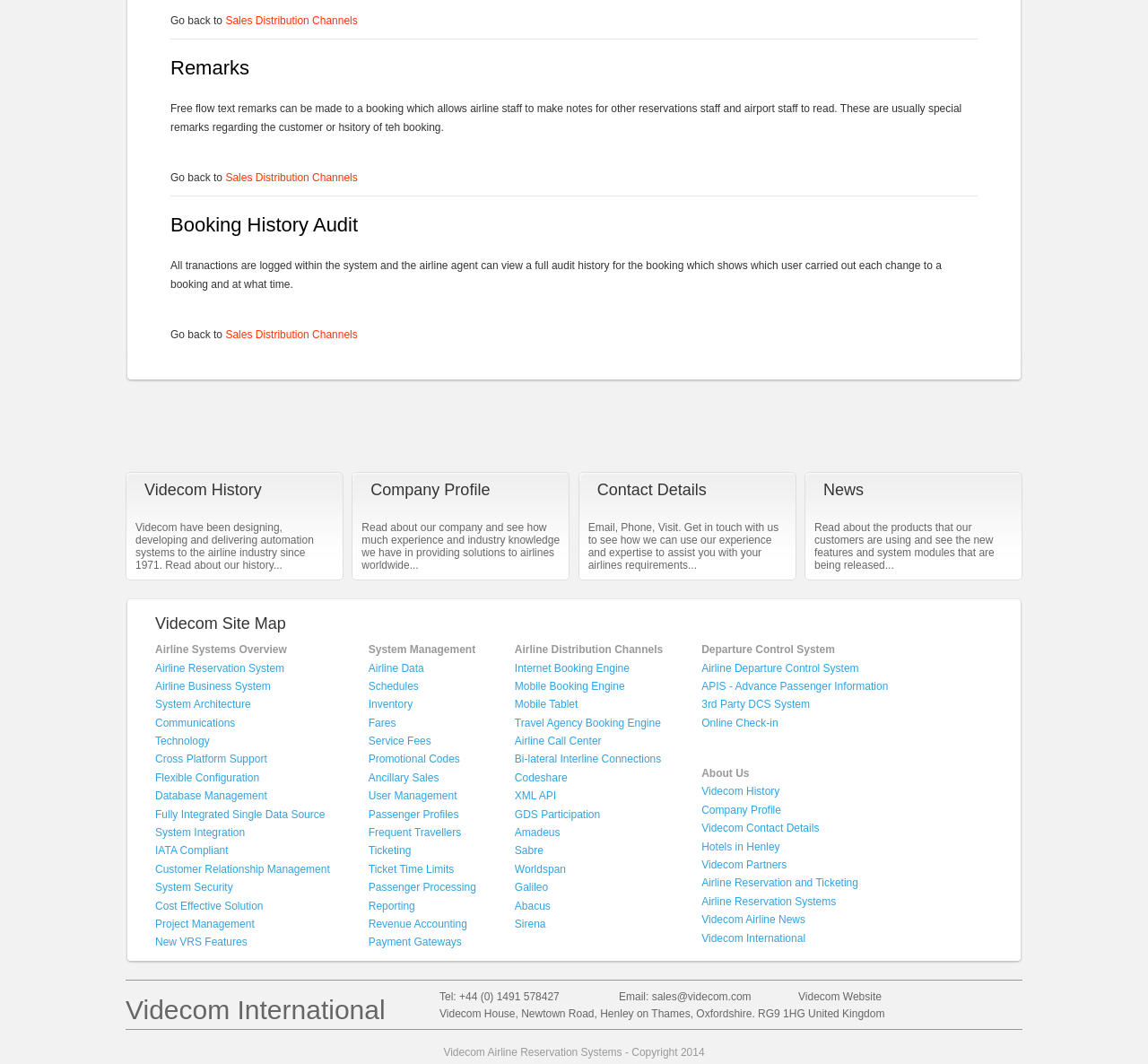Find the bounding box of the web element that fits this description: "Airline Departure Control System".

[0.611, 0.622, 0.748, 0.634]